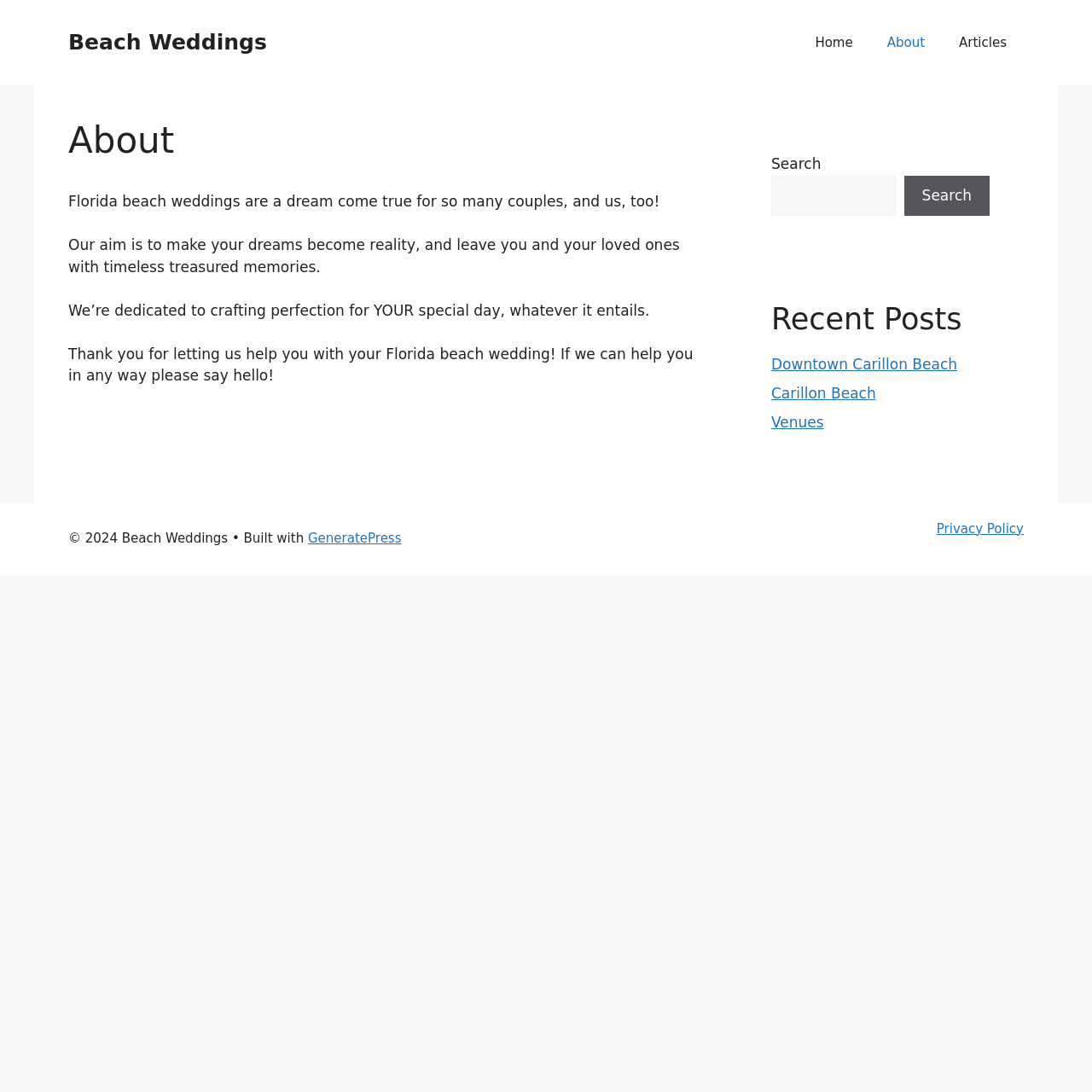Given the description "Privacy Policy", determine the bounding box of the corresponding UI element.

[0.858, 0.477, 0.938, 0.491]